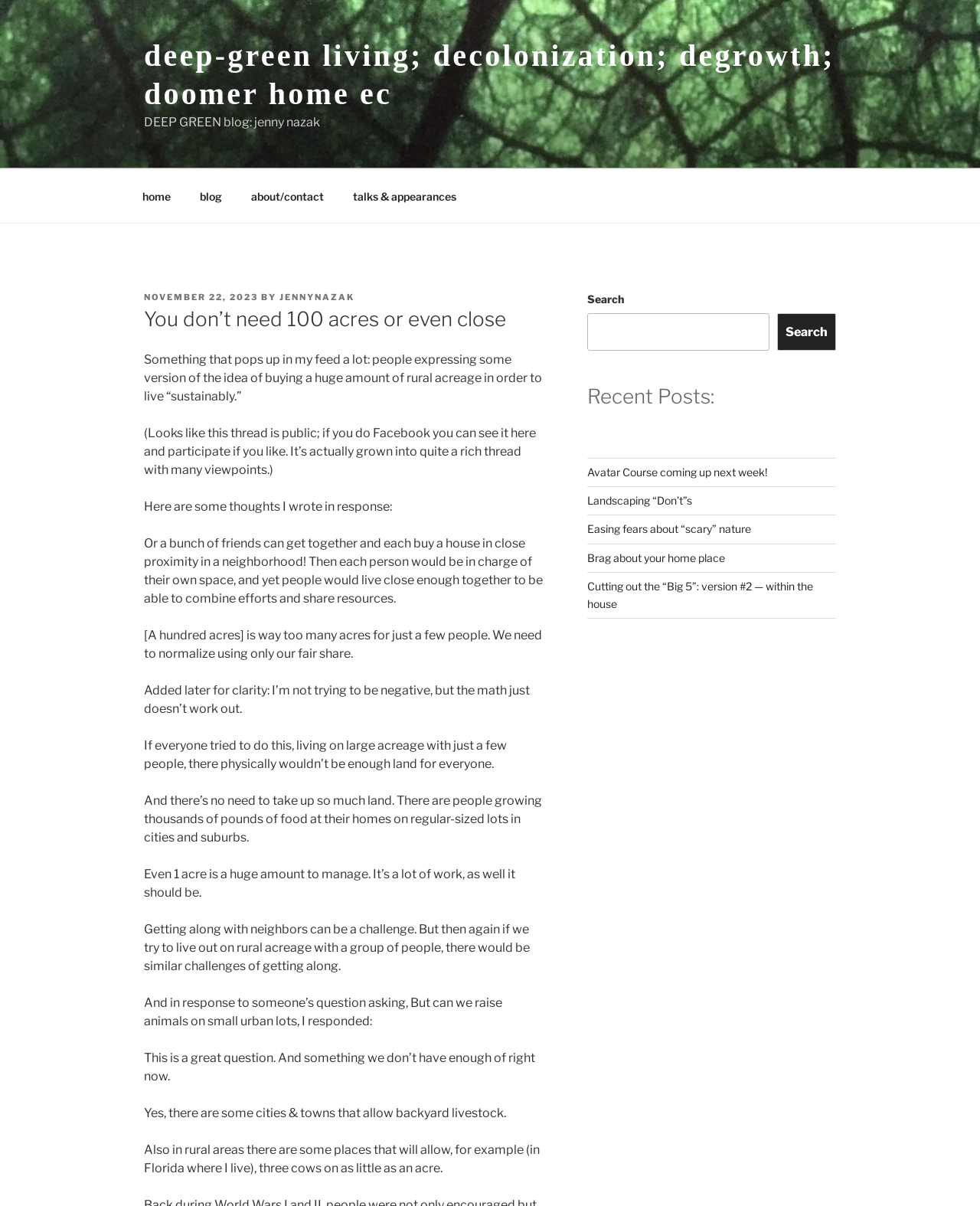Specify the bounding box coordinates of the region I need to click to perform the following instruction: "View the blog post about 'You don’t need 100 acres or even close'". The coordinates must be four float numbers in the range of 0 to 1, i.e., [left, top, right, bottom].

[0.147, 0.253, 0.556, 0.277]